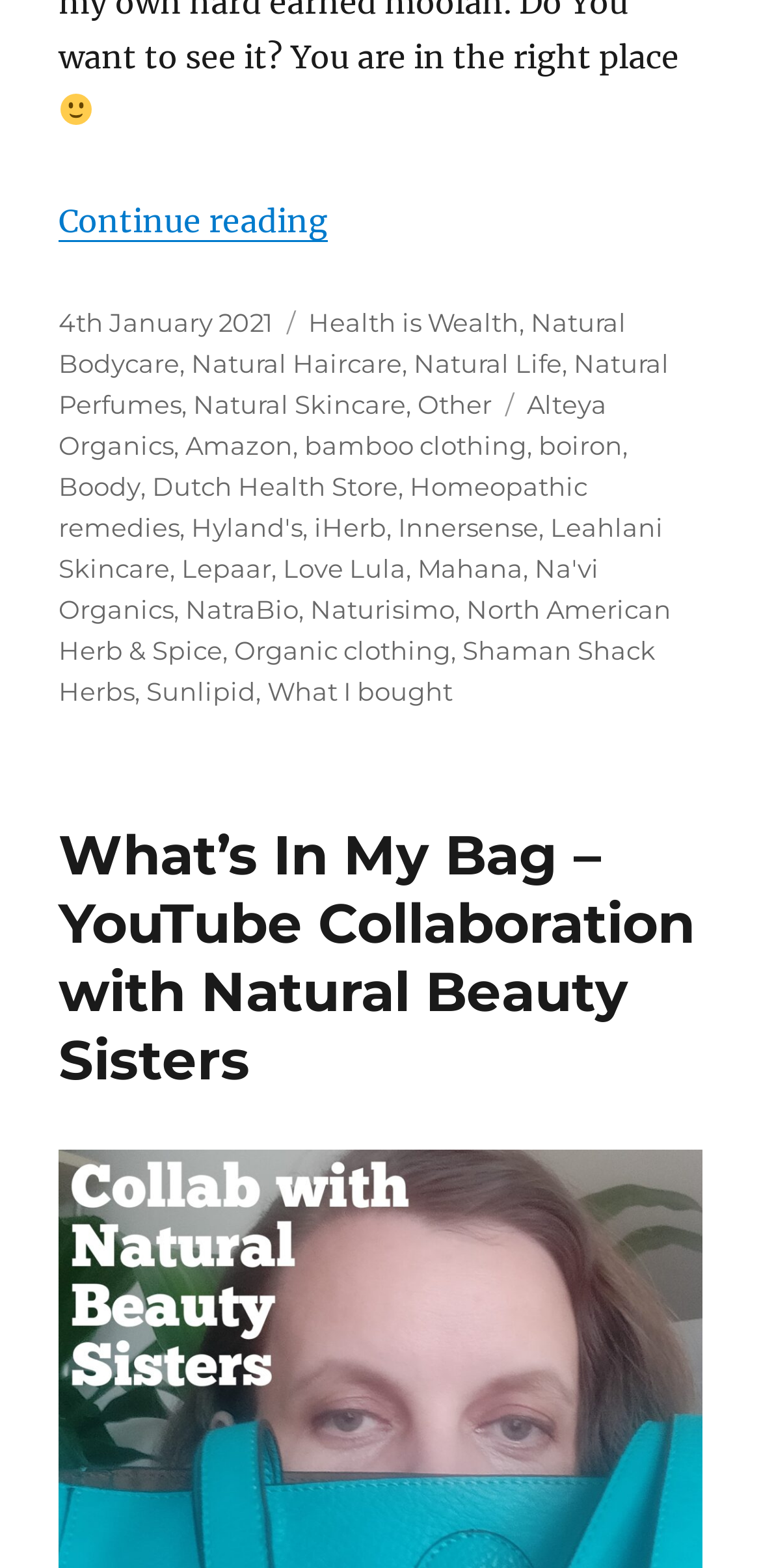Using the element description provided, determine the bounding box coordinates in the format (top-left x, top-left y, bottom-right x, bottom-right y). Ensure that all values are floating point numbers between 0 and 1. Element description: bamboo clothing

[0.4, 0.273, 0.692, 0.293]